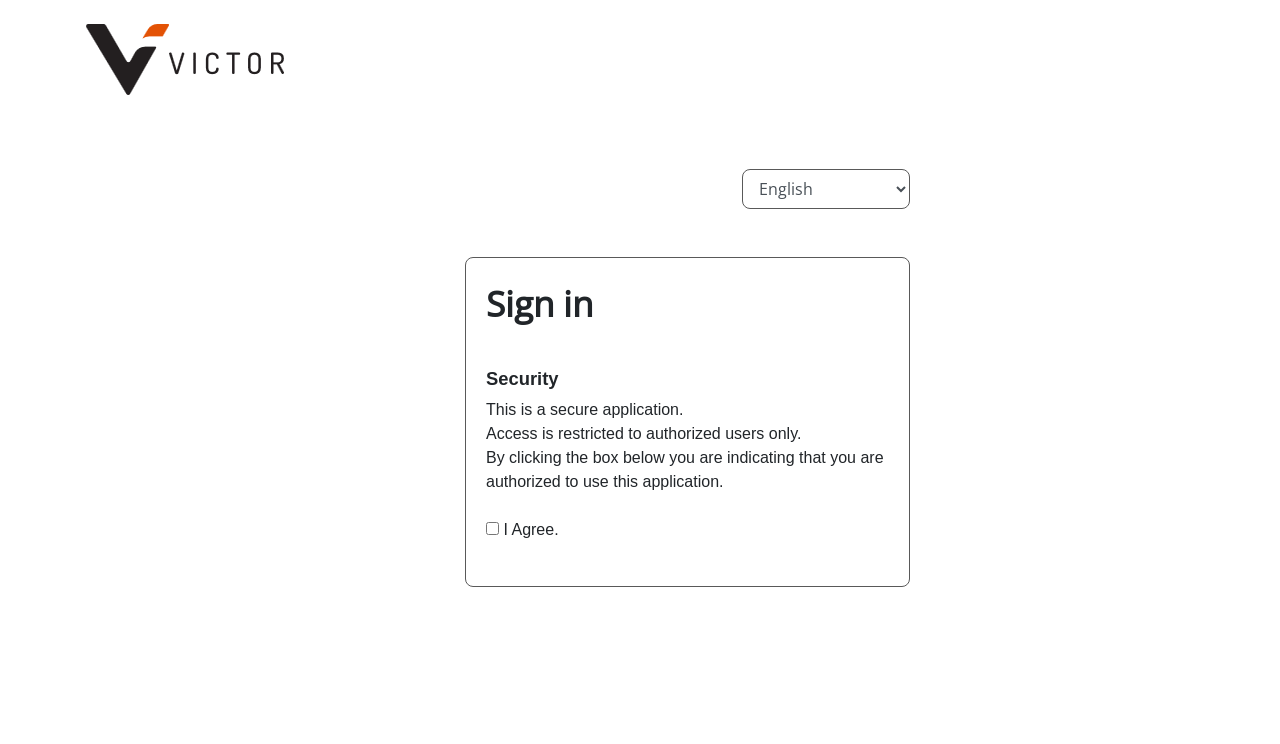Please analyze the image and give a detailed answer to the question:
What action is required to proceed?

The presence of the 'Sign in' button and the checkbox to agree to the terms and conditions suggests that the user needs to sign in to proceed with using the application.